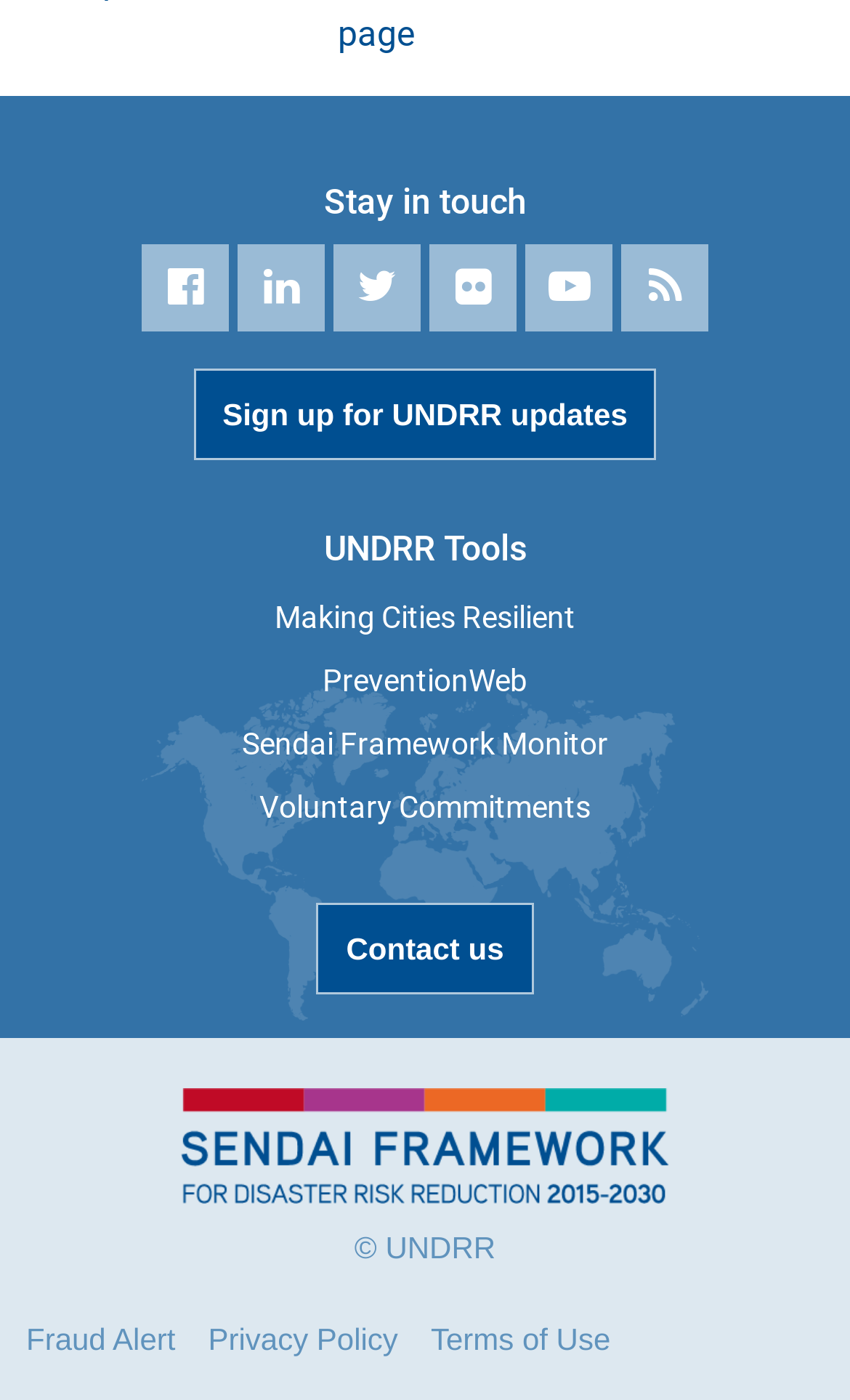What is the last link in the footer section?
Use the screenshot to answer the question with a single word or phrase.

Terms of Use